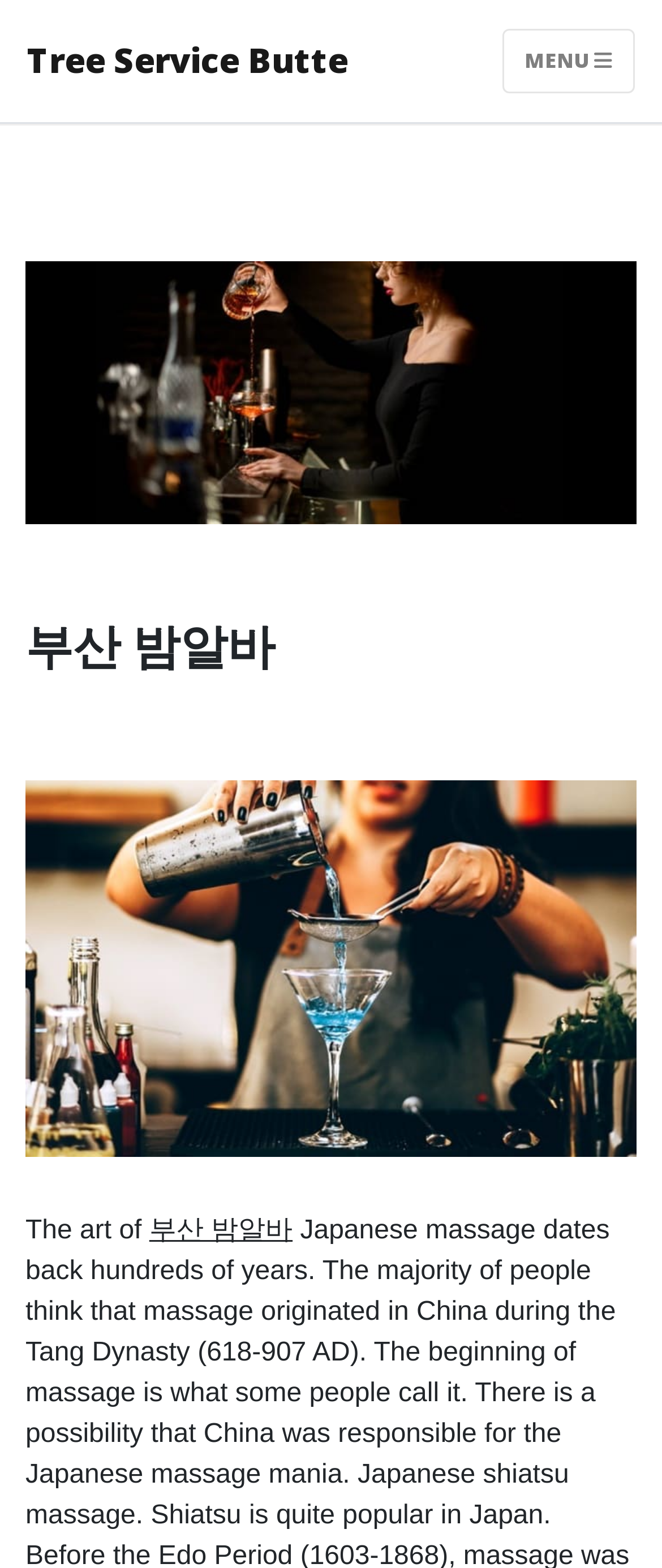What is the name of the service?
Please provide a single word or phrase based on the screenshot.

Tree Service Butte